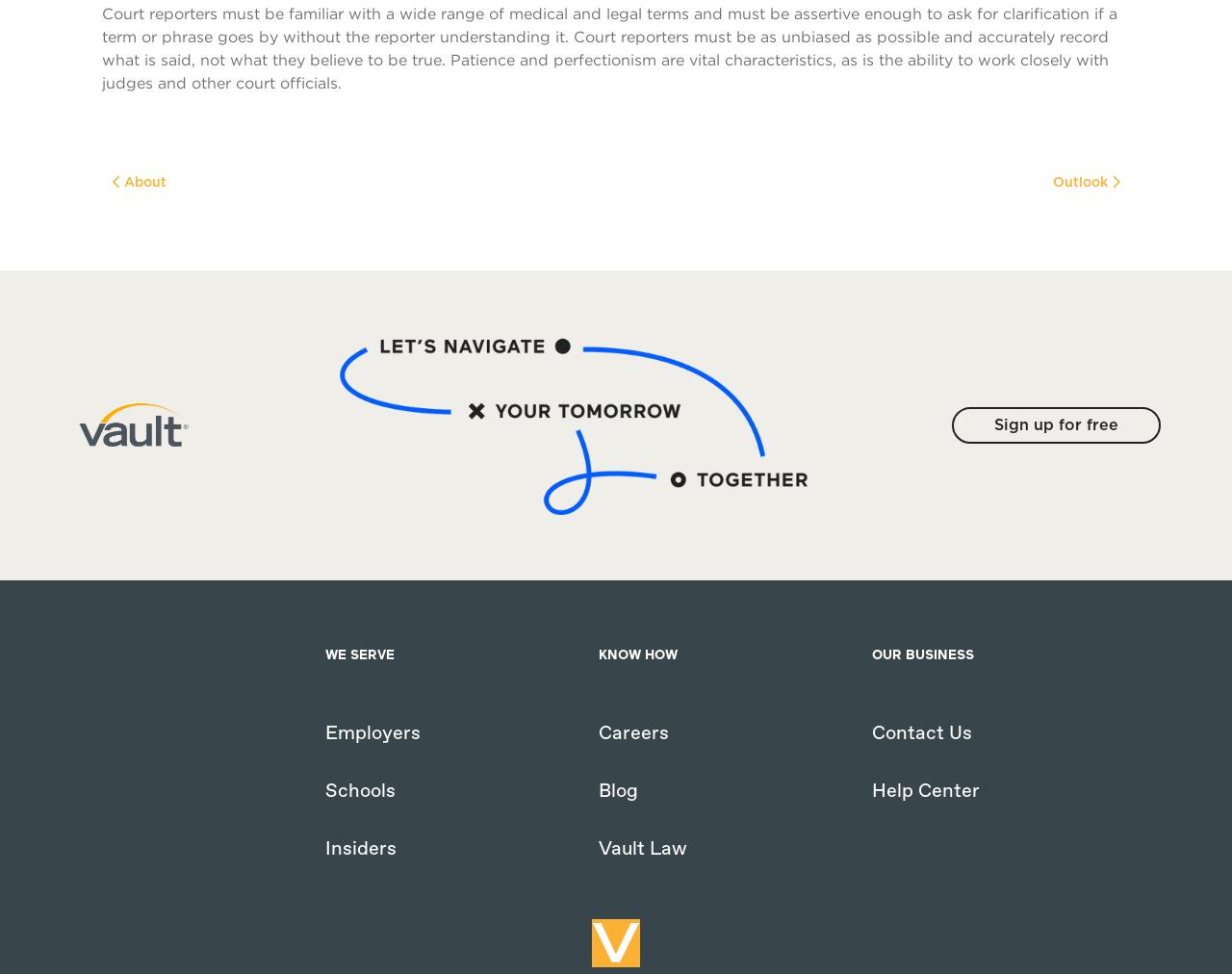What is the profession described in the text?
Answer the question with a detailed and thorough explanation.

The text describes the characteristics and skills required for a profession, mentioning medical and legal terms, assertiveness, patience, and perfectionism. Based on this description, it can be inferred that the profession being described is that of court reporters.